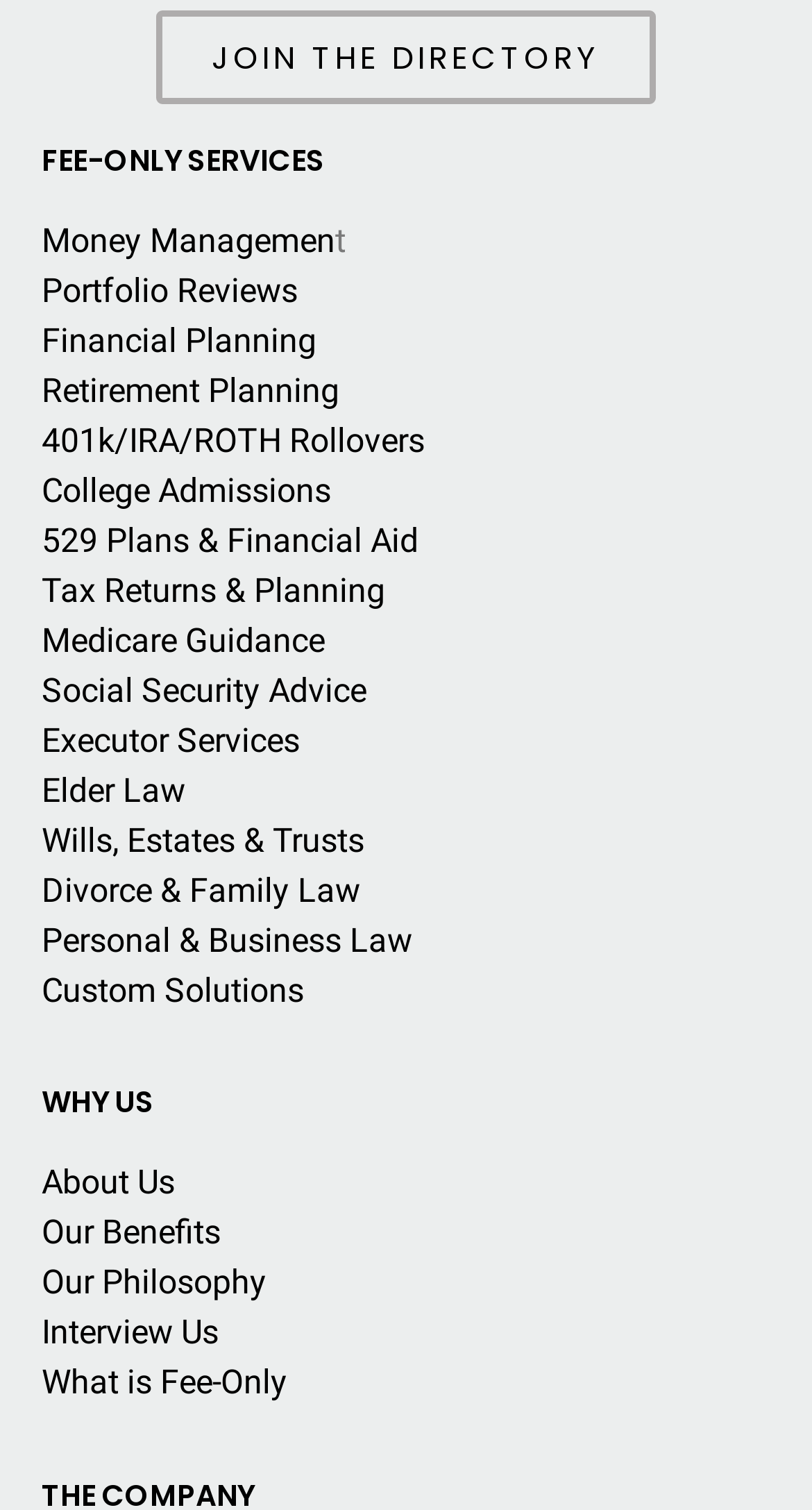Provide the bounding box coordinates for the UI element that is described by this text: "Social Security Advice". The coordinates should be in the form of four float numbers between 0 and 1: [left, top, right, bottom].

[0.051, 0.444, 0.451, 0.47]